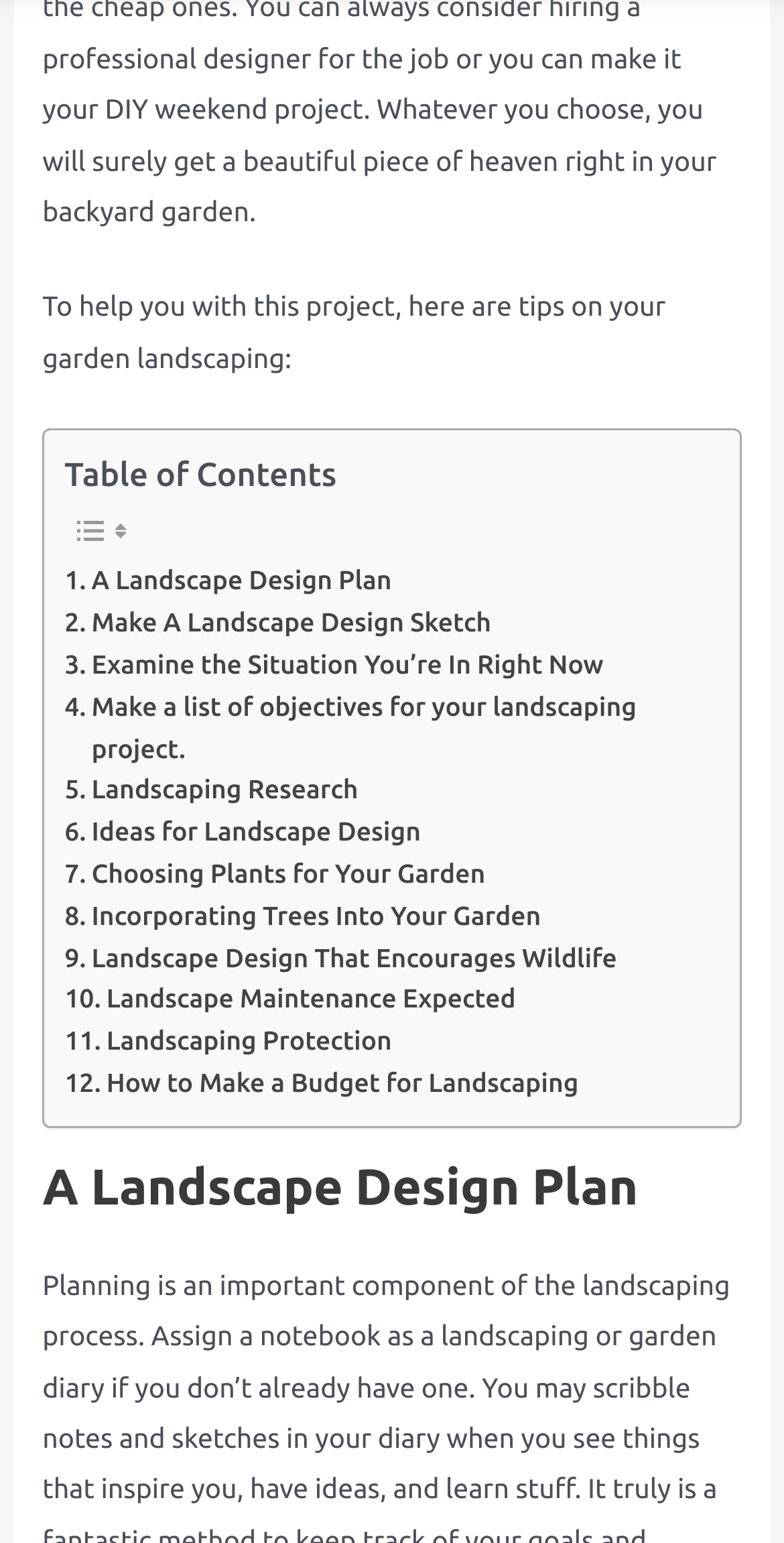Identify the bounding box coordinates of the section to be clicked to complete the task described by the following instruction: "Explore 'Ideas for Landscape Design'". The coordinates should be four float numbers between 0 and 1, formatted as [left, top, right, bottom].

[0.082, 0.527, 0.537, 0.554]